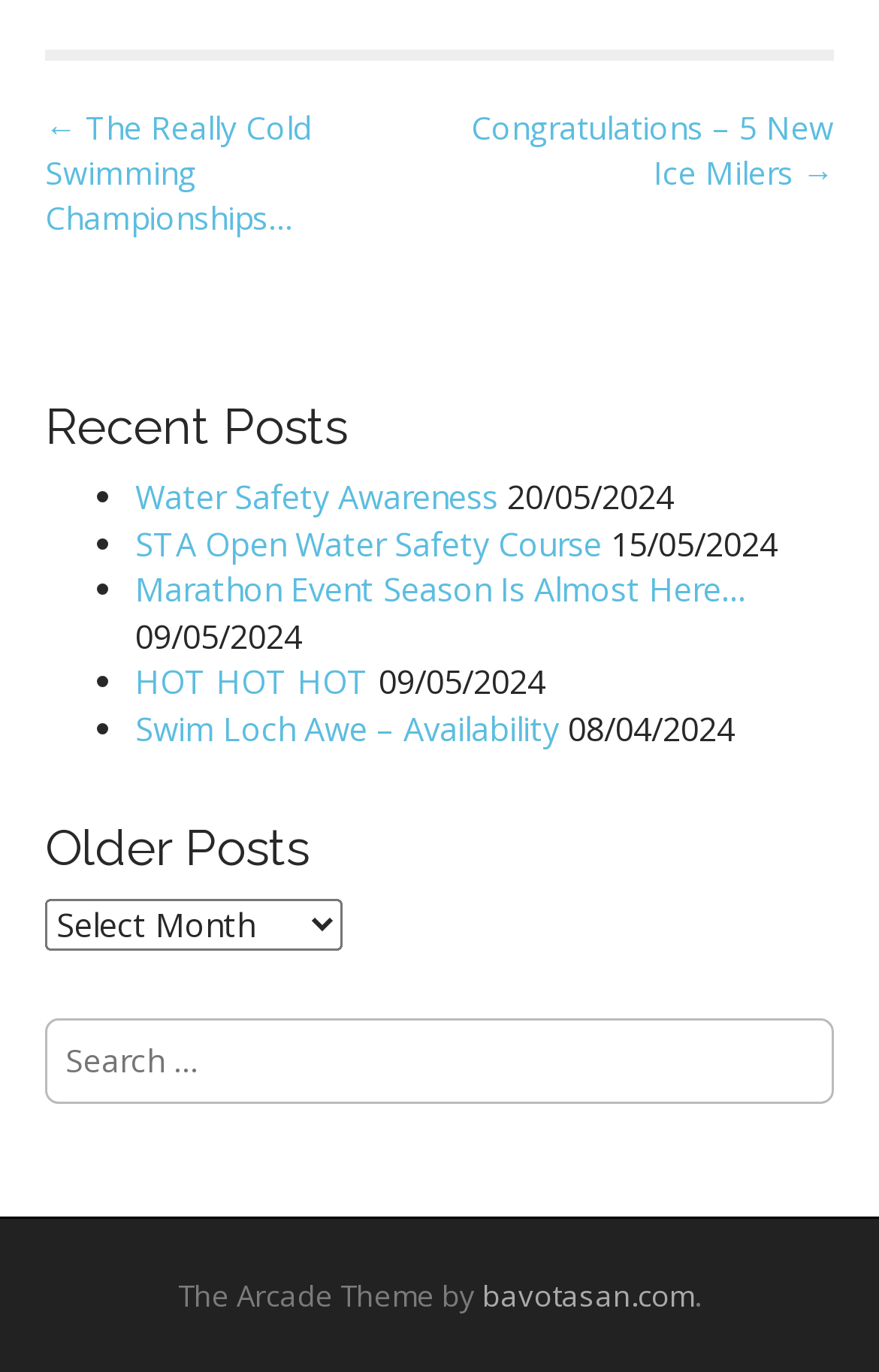Refer to the screenshot and answer the following question in detail:
What is the date of the 'Water Safety Awareness' post?

The 'Water Safety Awareness' post has a static text element with the date '20/05/2024' next to it, indicating that it is the date of the post.